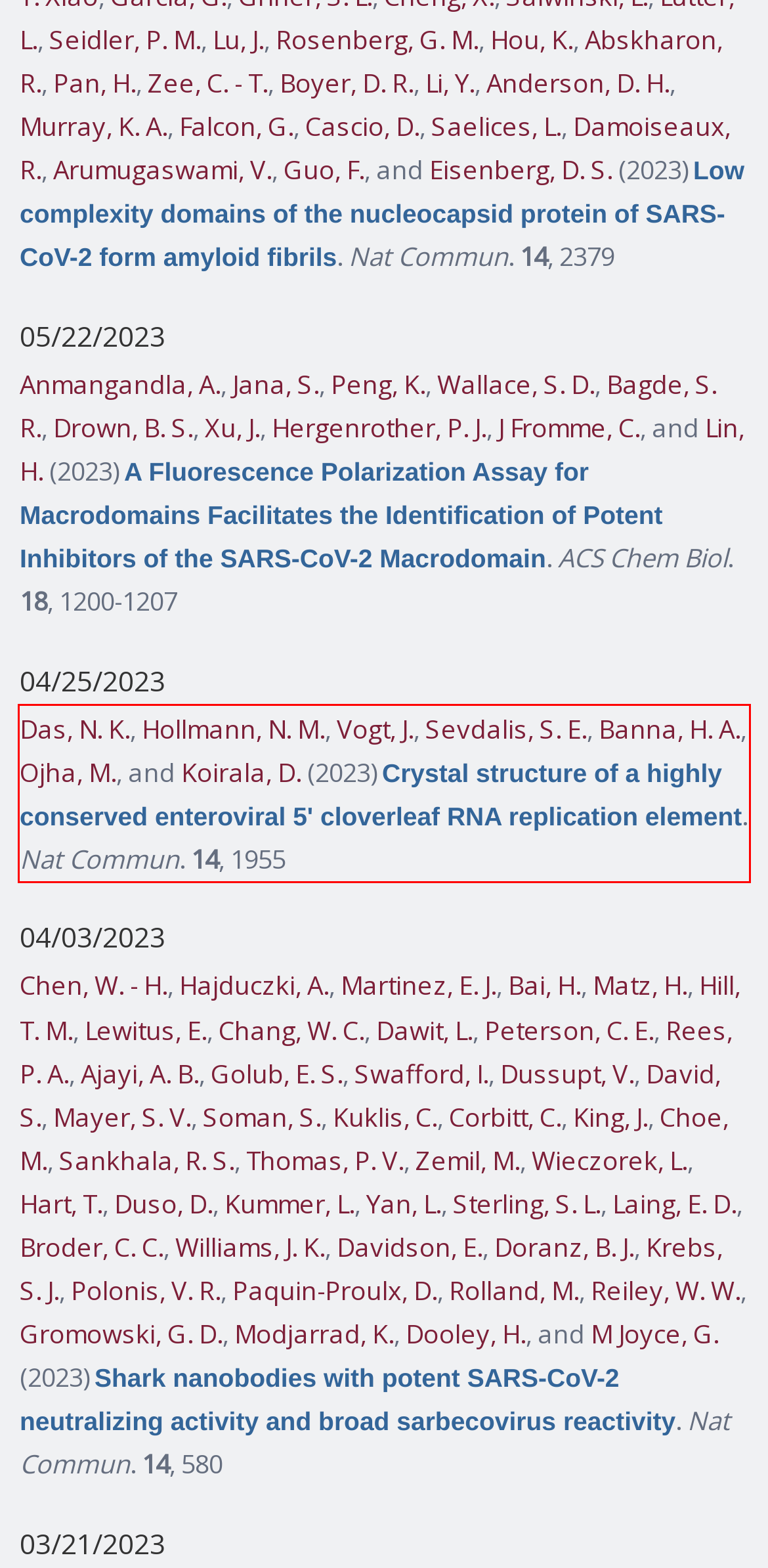Your task is to recognize and extract the text content from the UI element enclosed in the red bounding box on the webpage screenshot.

Das, N. K., Hollmann, N. M., Vogt, J., Sevdalis, S. E., Banna, H. A., Ojha, M., and Koirala, D. (2023) Crystal structure of a highly conserved enteroviral 5' cloverleaf RNA replication element. Nat Commun. 14, 1955